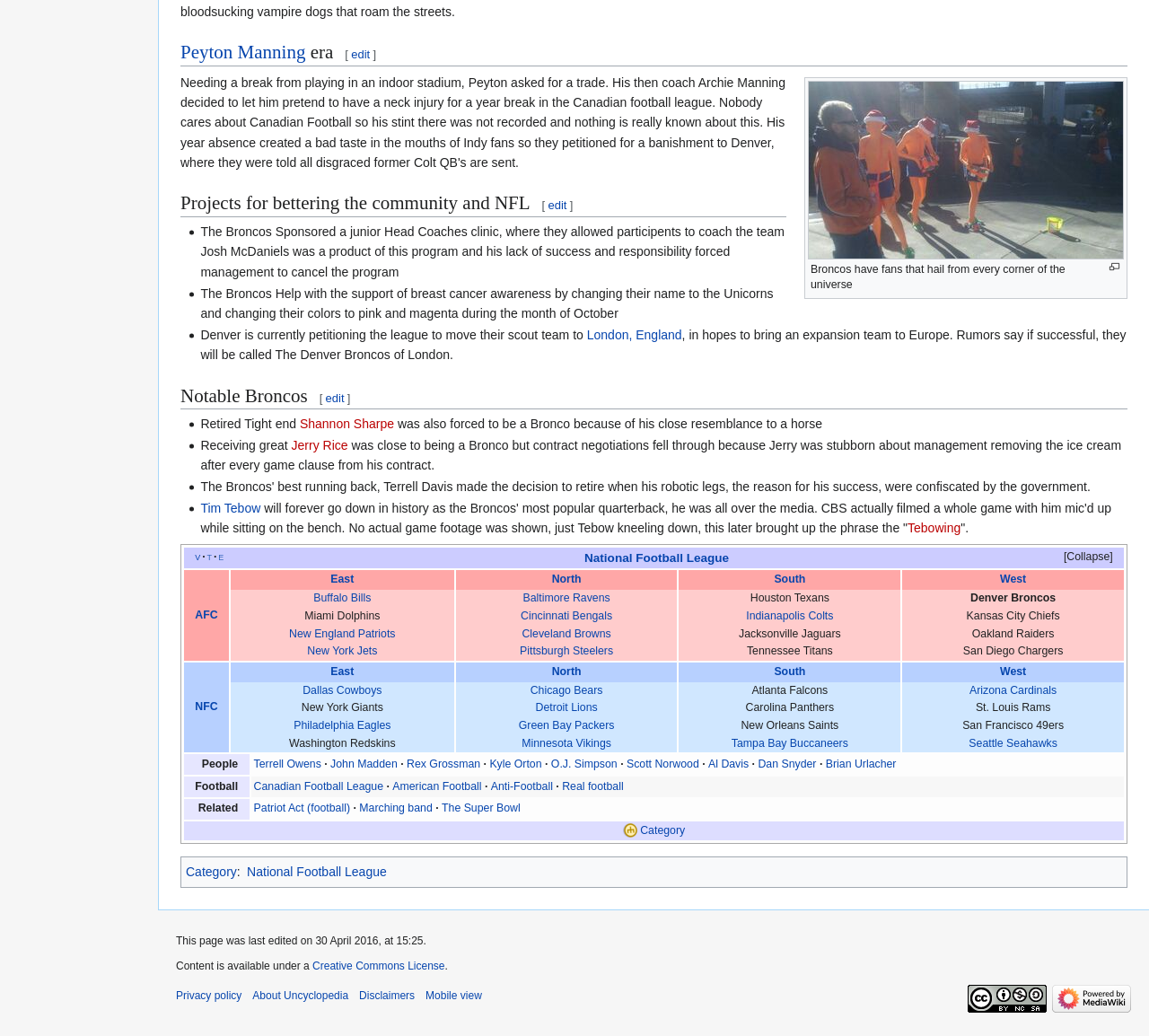Locate the bounding box coordinates of the segment that needs to be clicked to meet this instruction: "Click on Tim Tebow".

[0.175, 0.483, 0.227, 0.497]